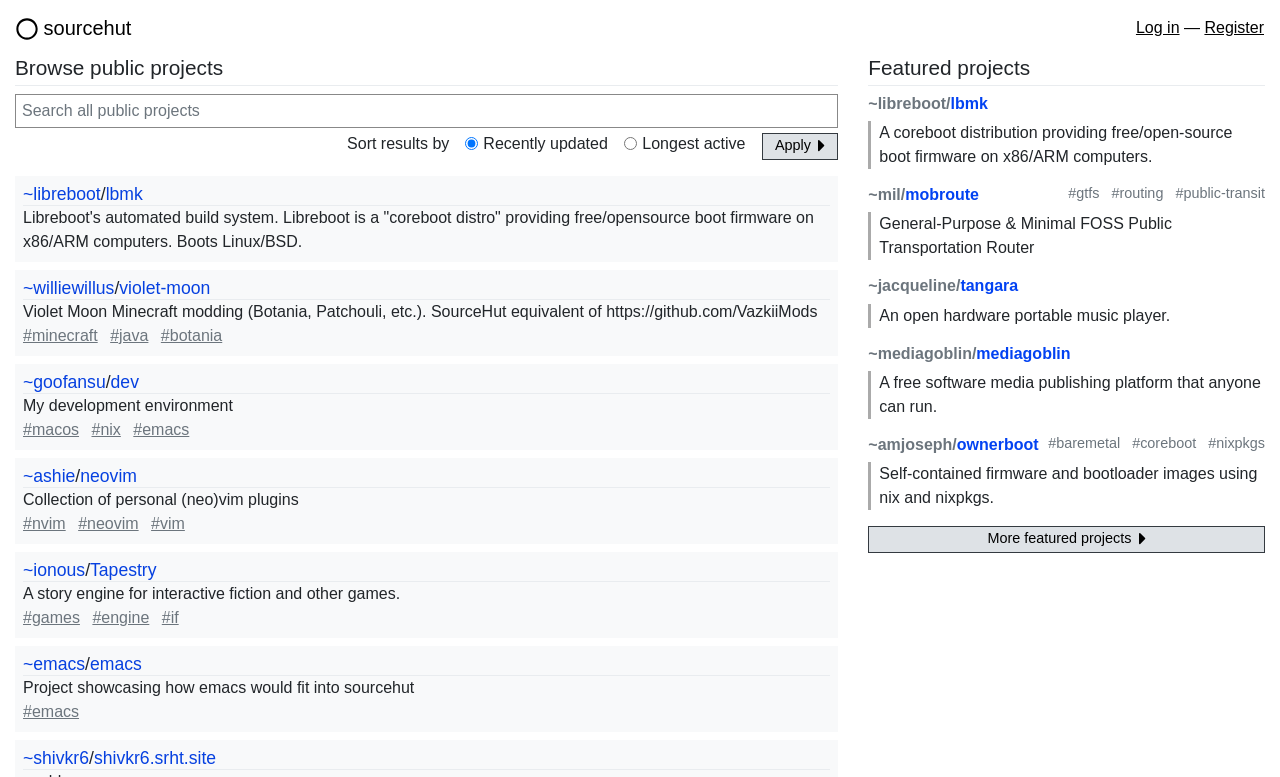What is the name of the project with the tag '#minecraft'
Give a single word or phrase as your answer by examining the image.

violet-moon